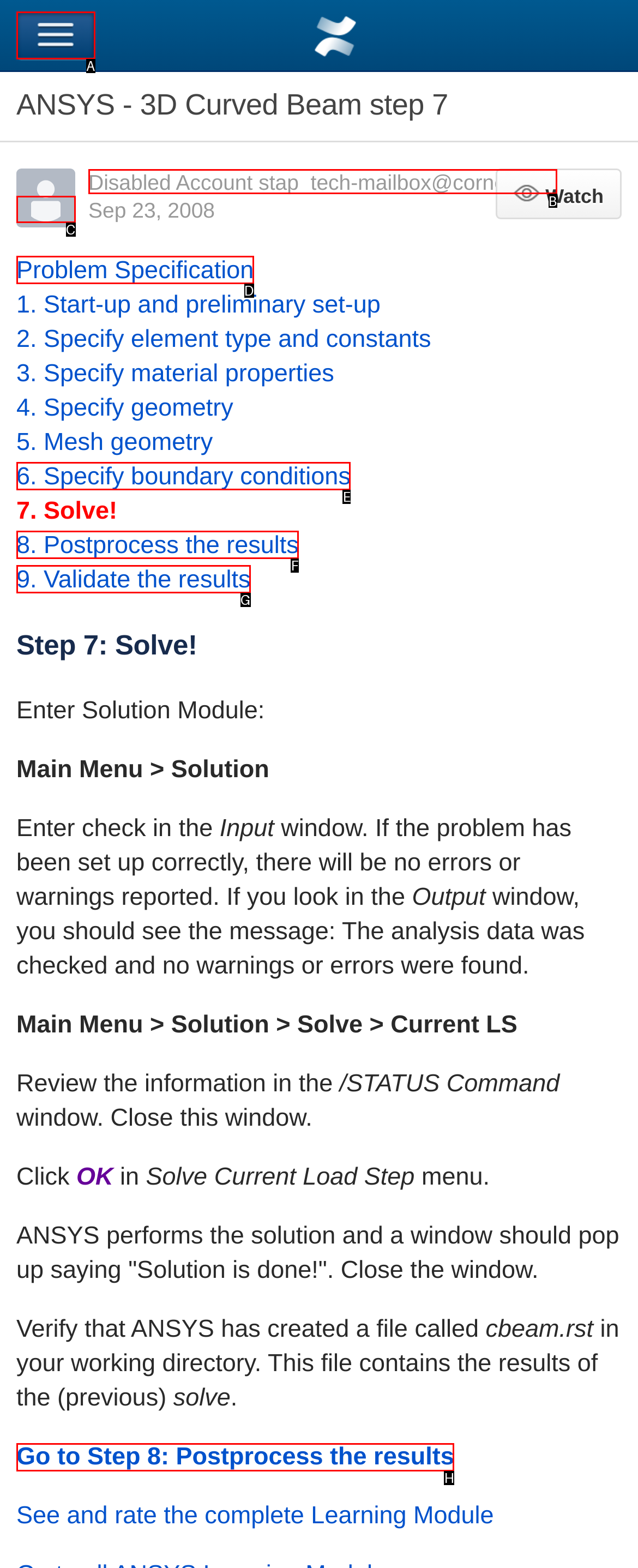Indicate the HTML element that should be clicked to perform the task: View the authors' avatar Reply with the letter corresponding to the chosen option.

C